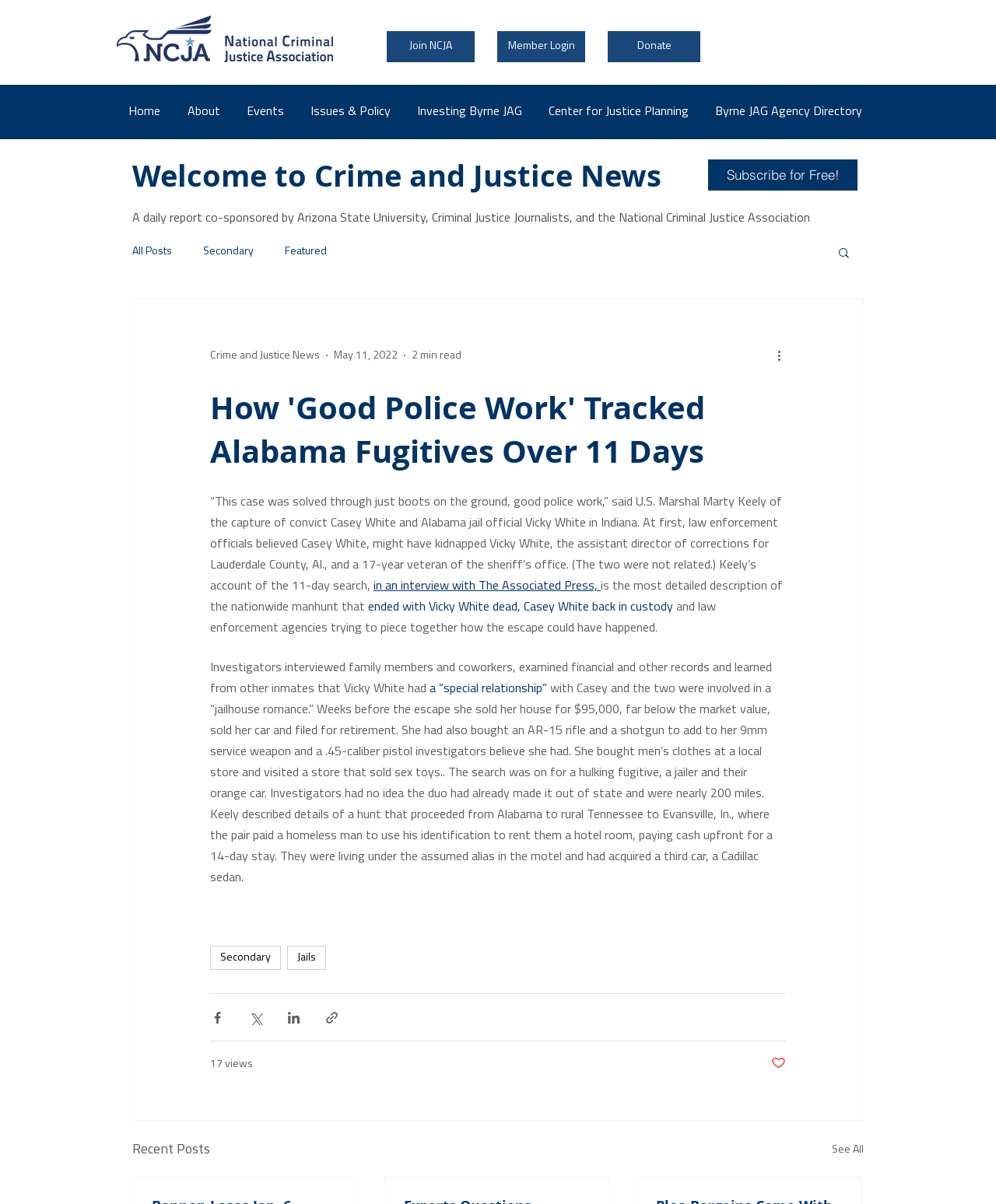Respond concisely with one word or phrase to the following query:
What is the purpose of the 'Search' button on this webpage?

To search the website